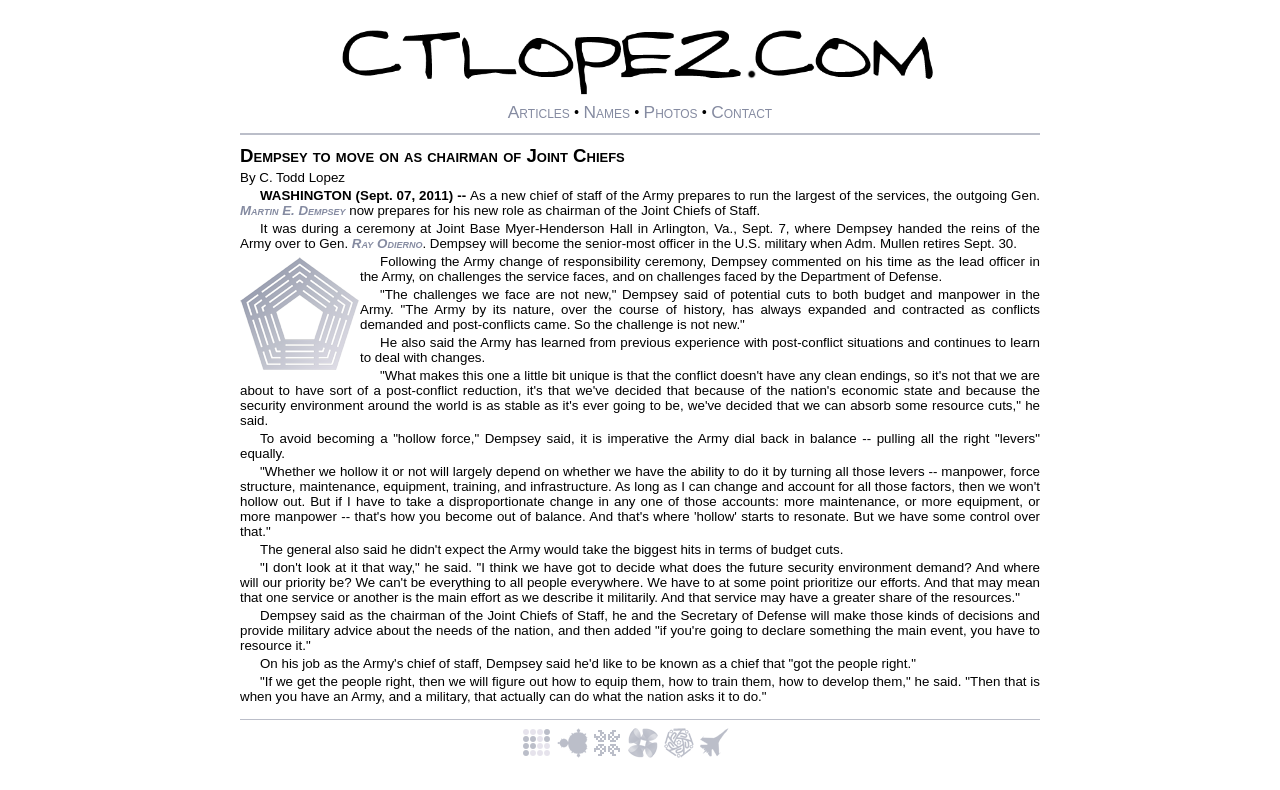Please find the bounding box coordinates of the element that needs to be clicked to perform the following instruction: "Click on the 'All Stories' link". The bounding box coordinates should be four float numbers between 0 and 1, represented as [left, top, right, bottom].

[0.546, 0.945, 0.593, 0.964]